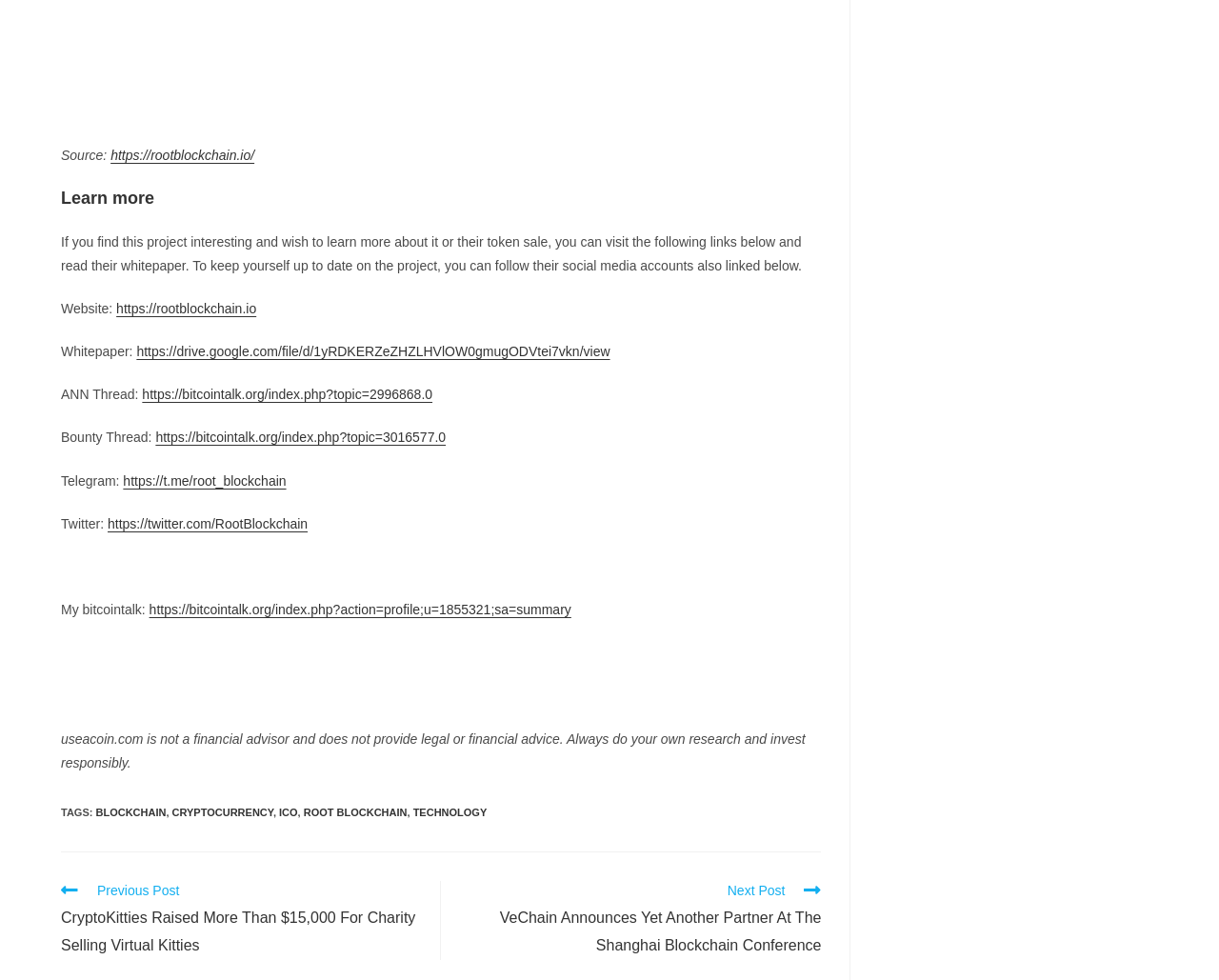Please locate the clickable area by providing the bounding box coordinates to follow this instruction: "Click on the 'Business' link".

None